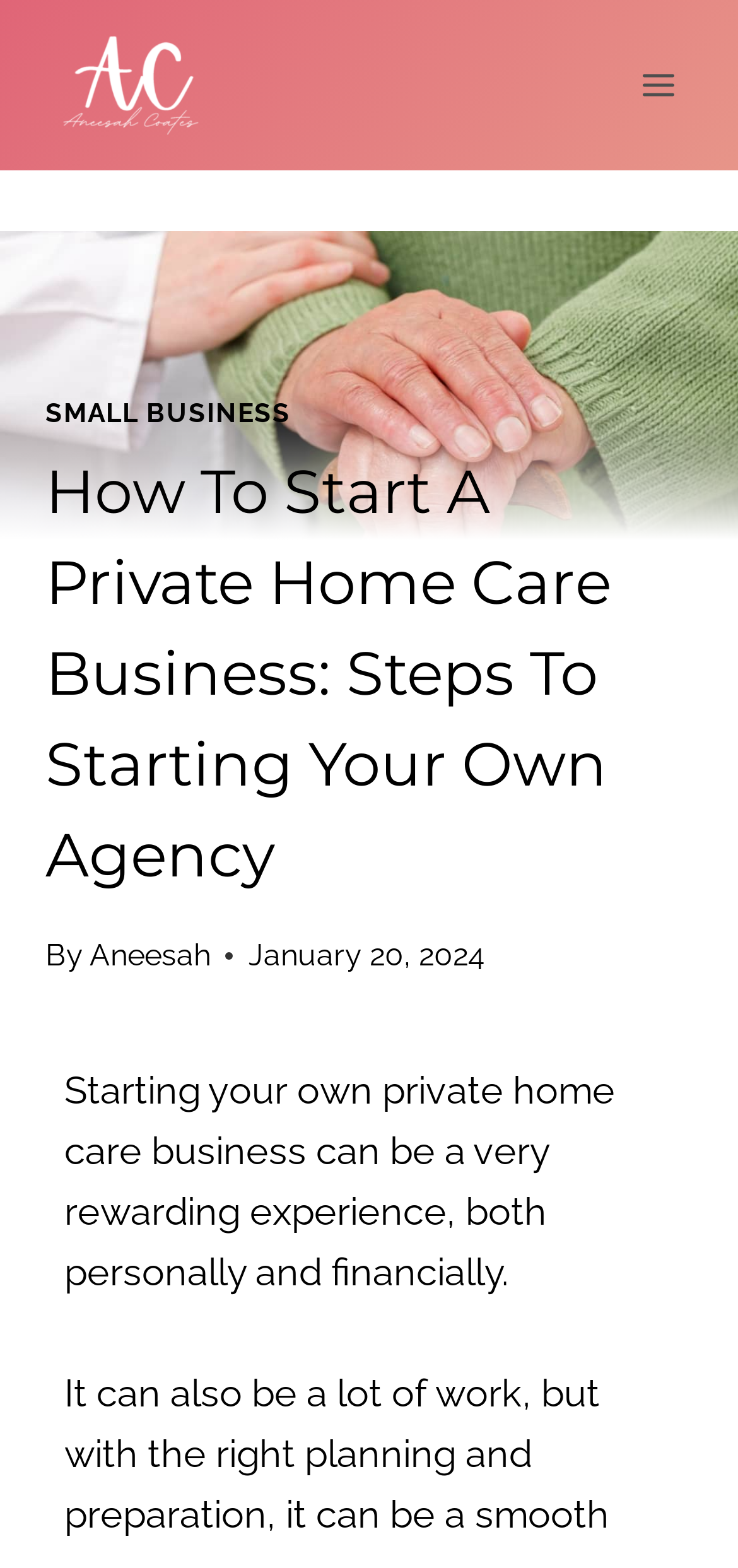Based on the provided description, "Aneesah", find the bounding box of the corresponding UI element in the screenshot.

[0.121, 0.598, 0.285, 0.621]